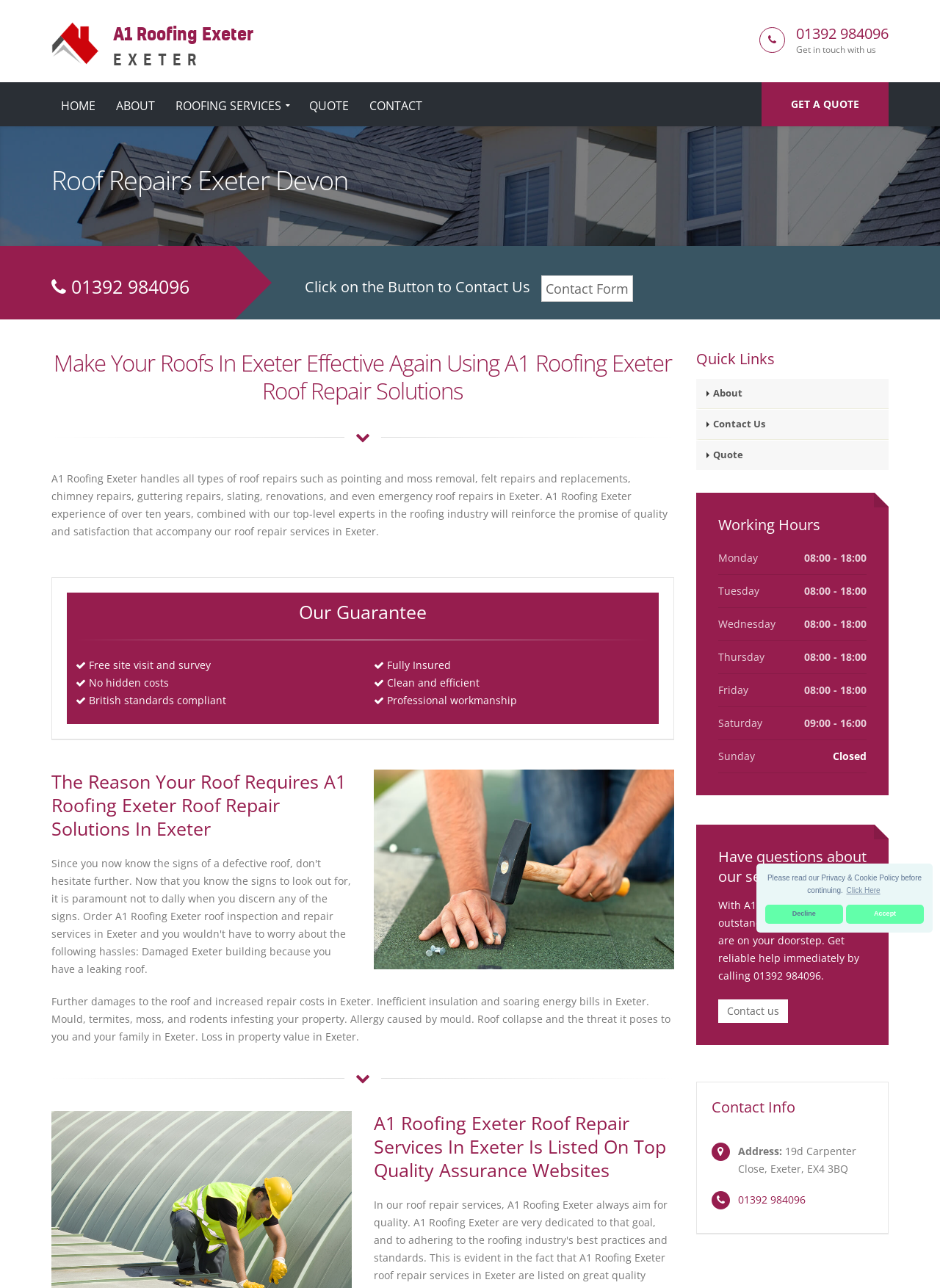Please determine the headline of the webpage and provide its content.

Roof Repairs Exeter Devon